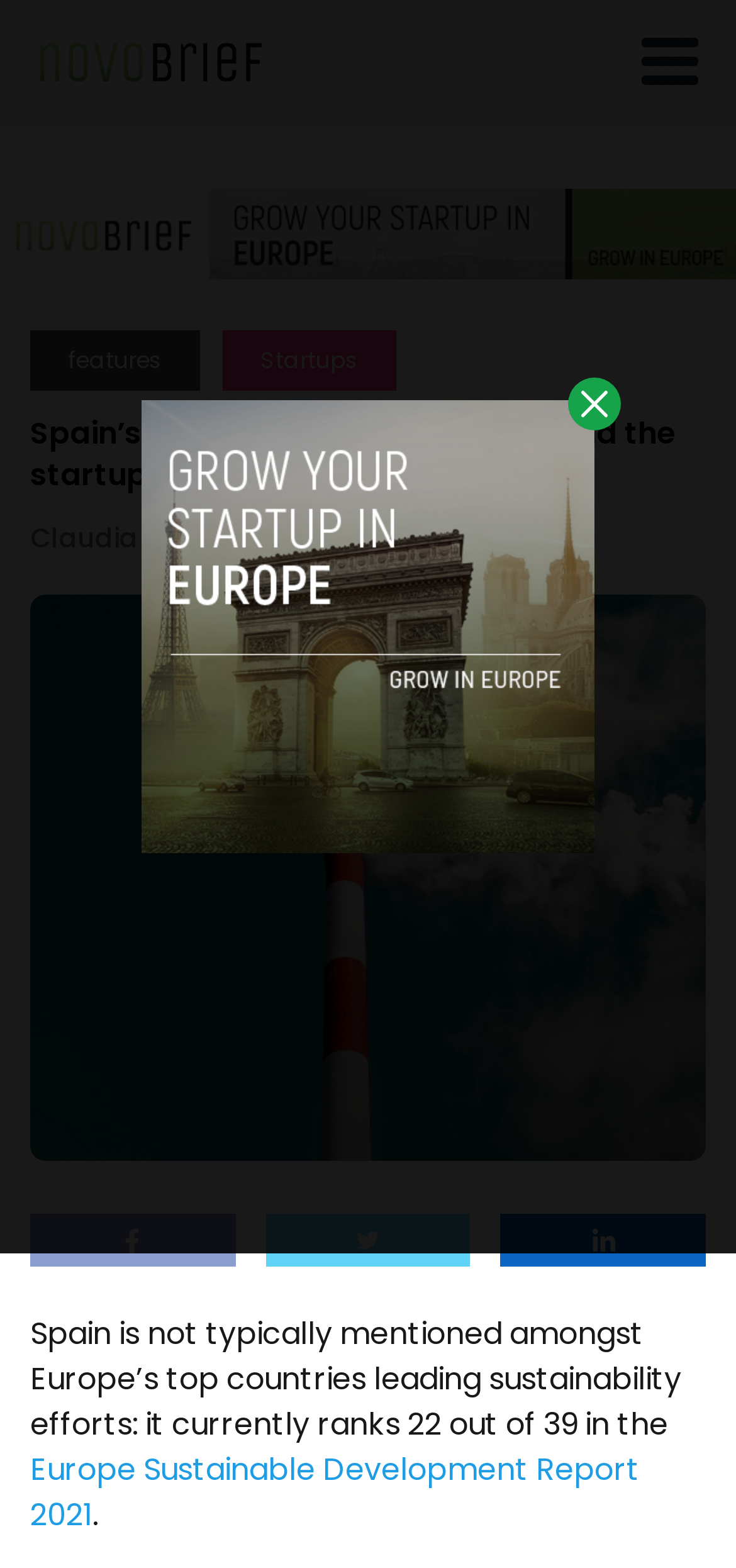Determine the bounding box coordinates for the element that should be clicked to follow this instruction: "Close the modal". The coordinates should be given as four float numbers between 0 and 1, in the format [left, top, right, bottom].

[0.772, 0.241, 0.844, 0.274]